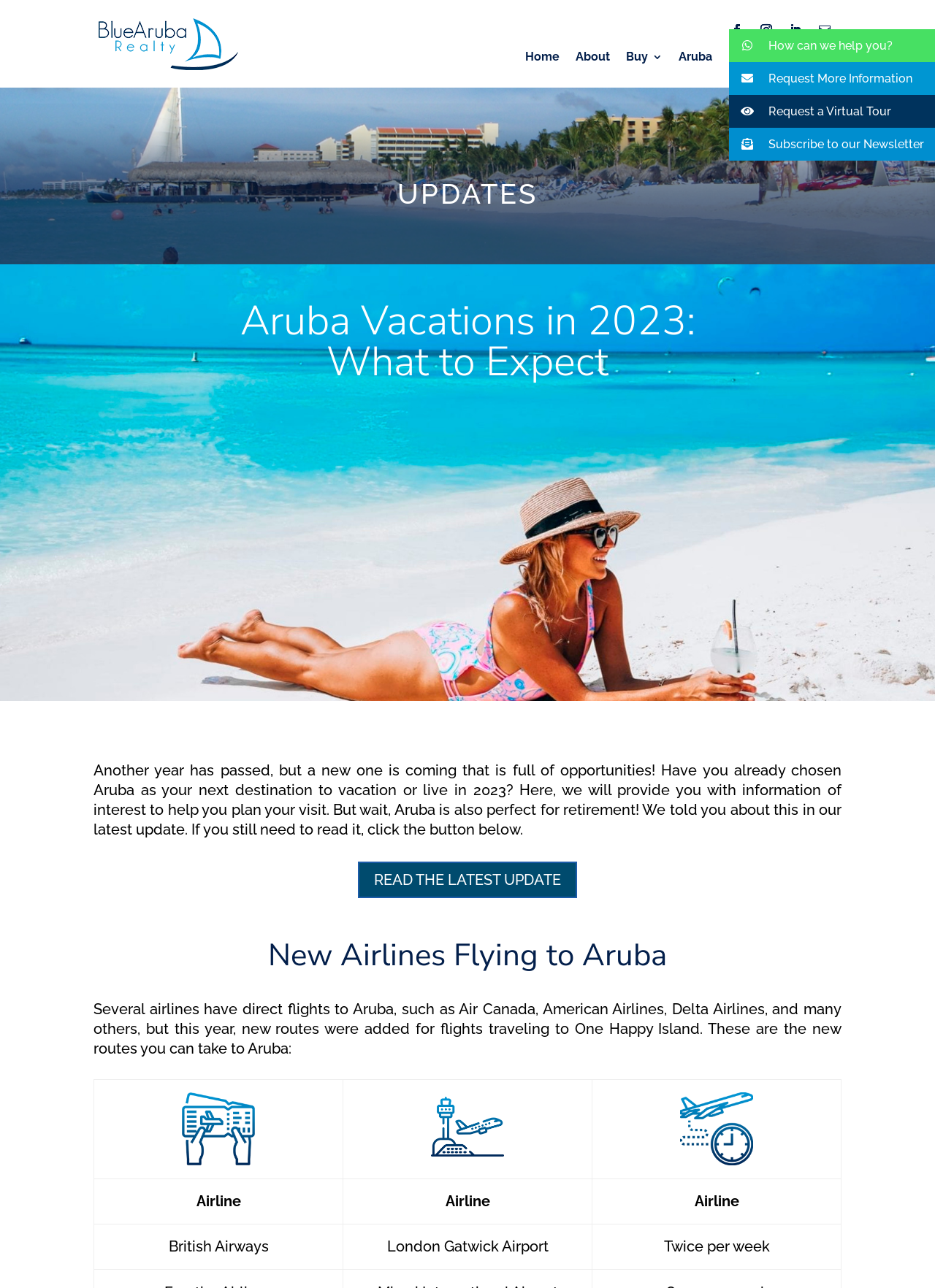Describe every aspect of the webpage comprehensively.

The webpage is about Aruba vacations in 2023, providing information to help plan a trip to the island. At the top, there are several links, including "Home", "About", "Buy 3", "Aruba", "Updates", and "Contact", which are positioned horizontally across the page. 

Below these links, there is a heading "Aruba Vacations in 2023: What to Expect" followed by a paragraph of text that introduces the topic and mentions that Aruba is also a great destination for retirement. 

Further down, there is a call-to-action link "READ THE LATEST UPDATE" and a heading "New Airlines Flying to Aruba". The text below this heading explains that several airlines have direct flights to Aruba and new routes have been added for flights traveling to the island. 

A table or grid is presented, listing the new airline routes to Aruba, with columns for the airline, airport, and frequency of flights. The table has three rows, each with three columns. 

At the very top right of the page, there are several icons with links, including a question mark, an envelope, a video camera, and a newsletter icon. These links are positioned vertically and are likely related to requesting information or assistance.